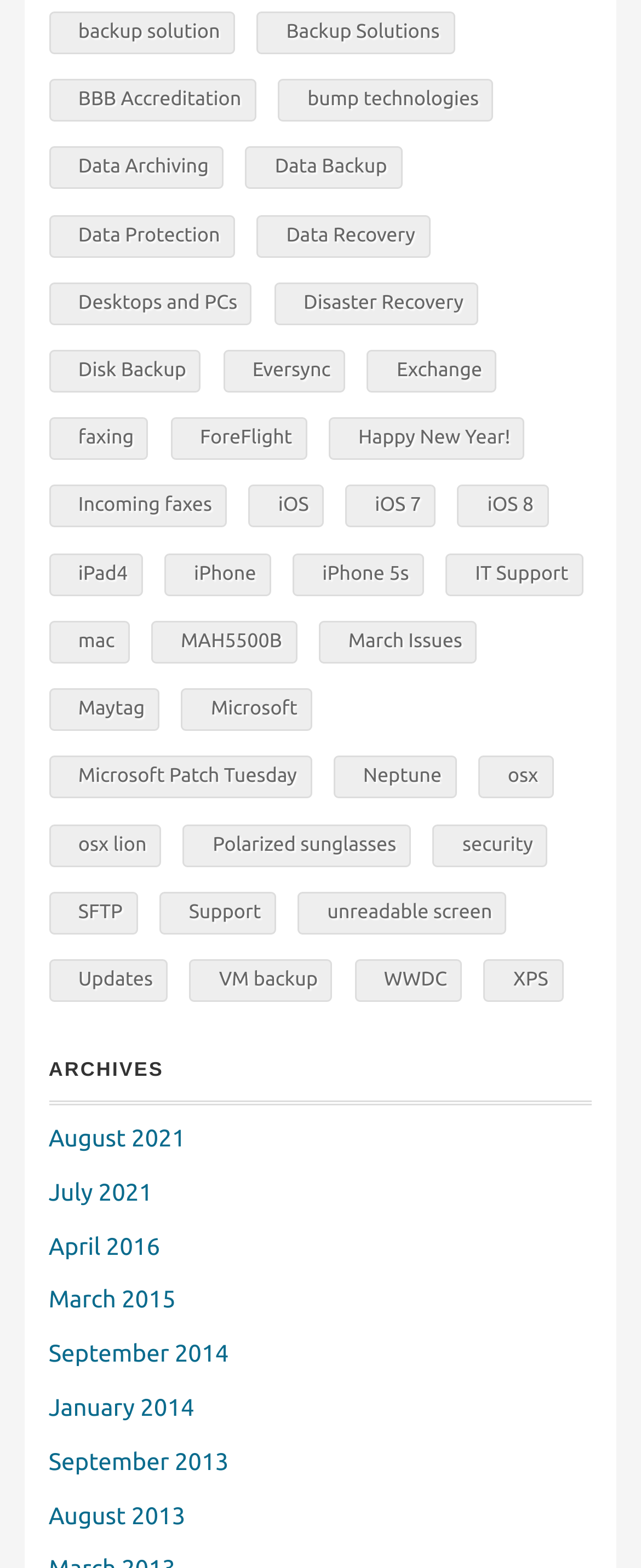How many 'iOS' related links are there?
Based on the screenshot, provide a one-word or short-phrase response.

3